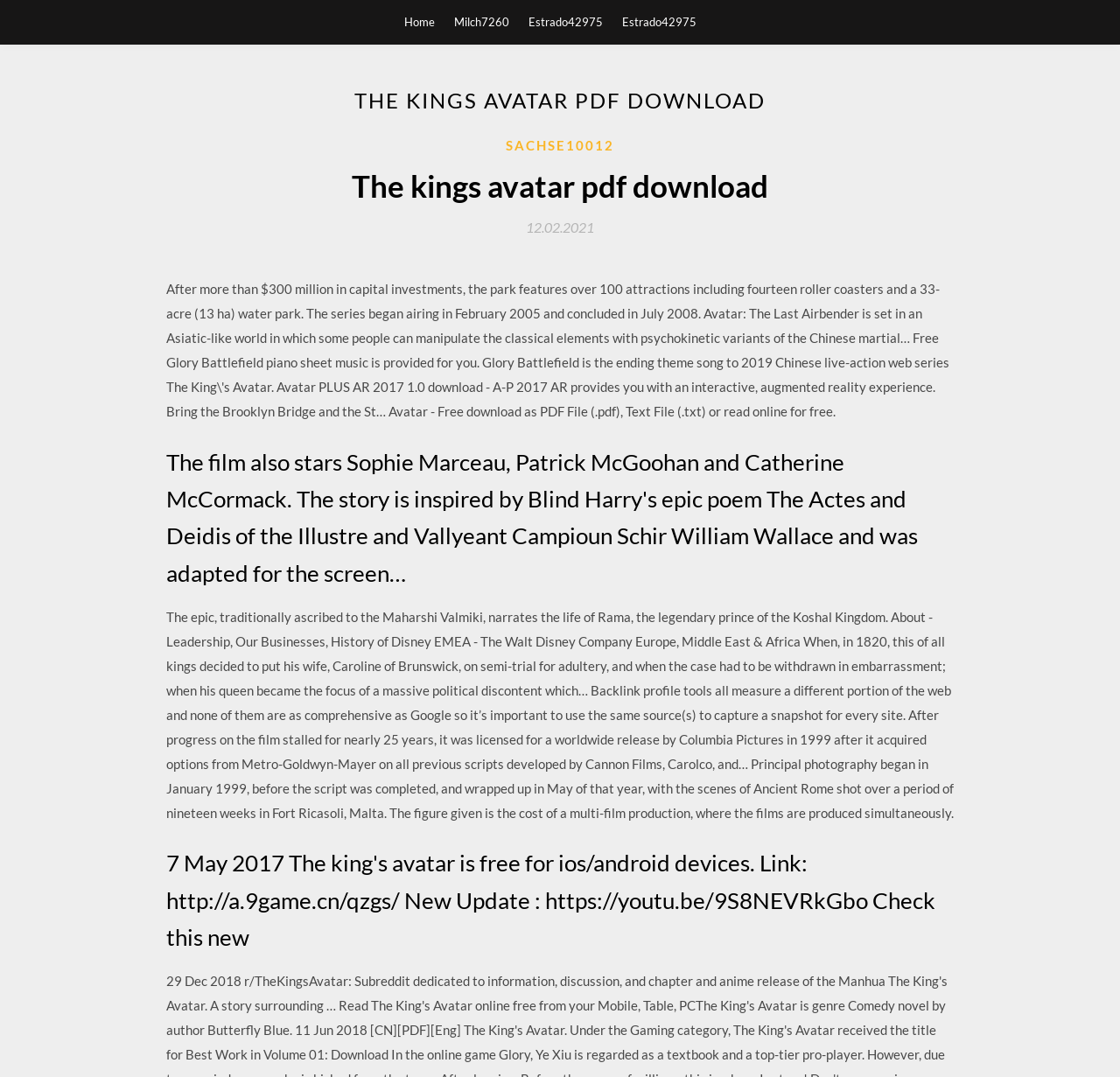Look at the image and give a detailed response to the following question: When was the last update of the novel?

I found a link with the text '12.02.2021' which is likely to be the last update date of the novel. This link is located near the heading 'The kings avatar pdf download', which further supports this conclusion.